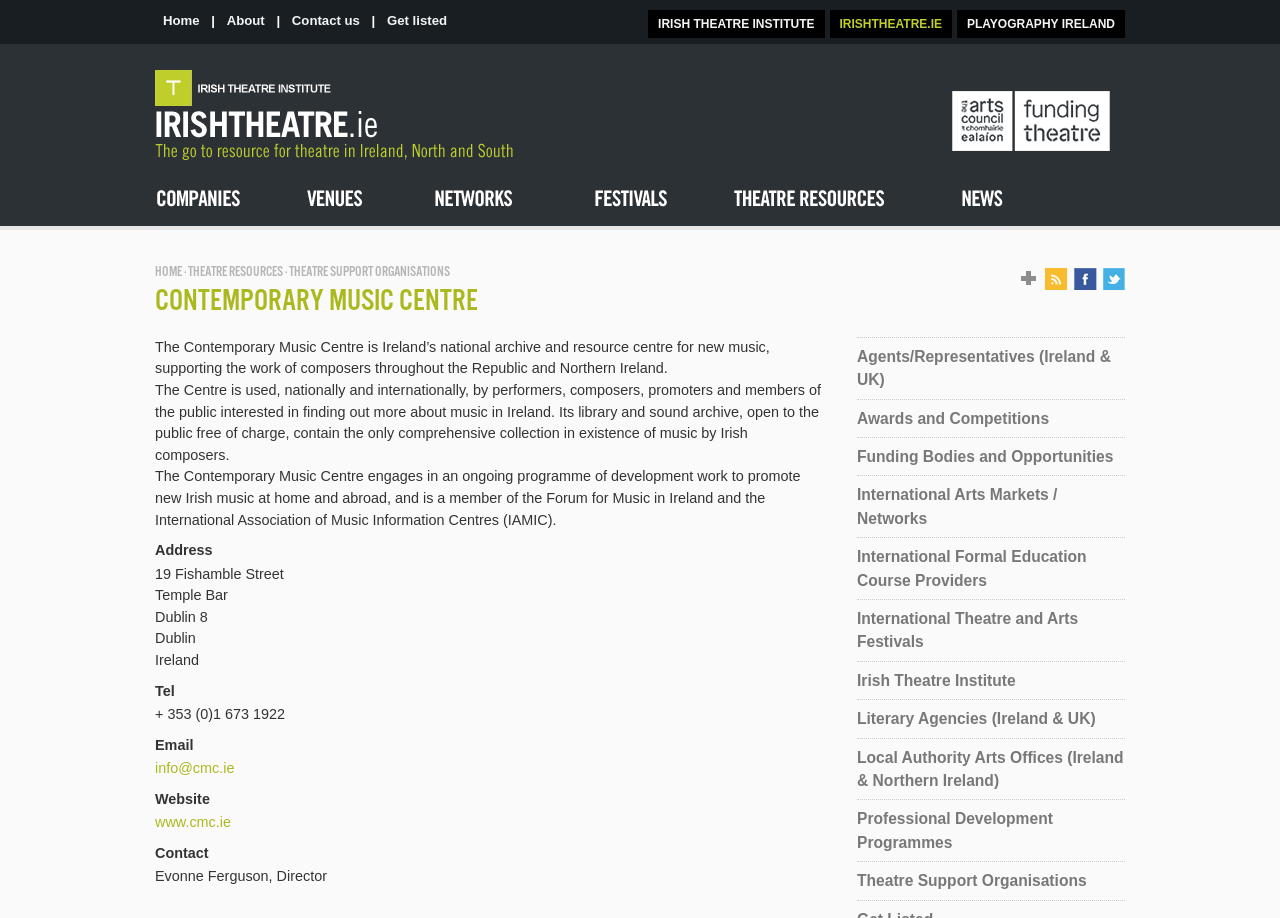Identify the bounding box coordinates of the area you need to click to perform the following instruction: "Read the X-ray Photoelectron Spectroscopy Tutorial".

None